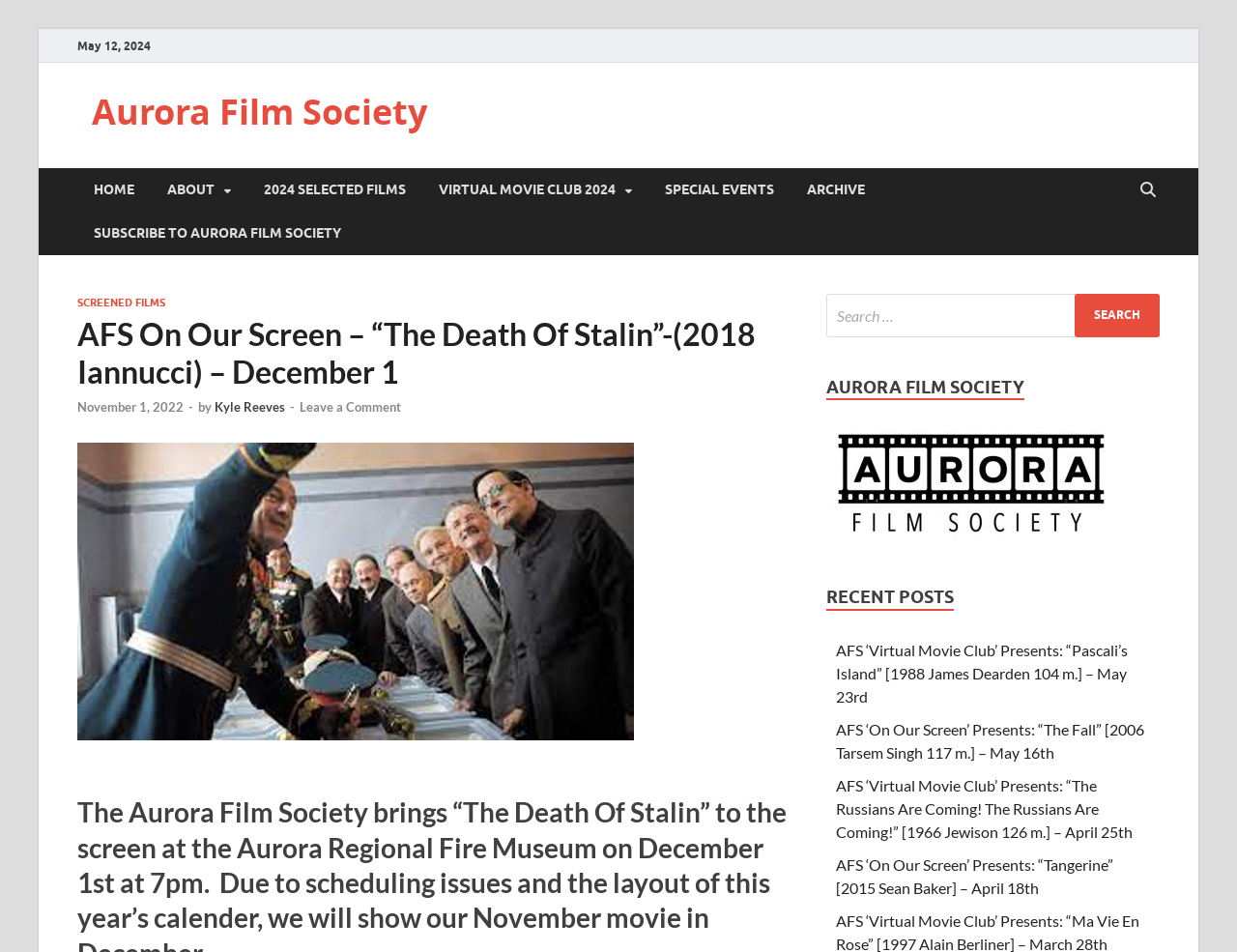Create a detailed summary of the webpage's content and design.

The webpage appears to be a film society's website, specifically the Aurora Film Society. At the top, there is a date "May 12, 2024" and a series of links to different sections of the website, including "HOME", "ABOUT", "2024 SELECTED FILMS", "VIRTUAL MOVIE CLUB 2024", "SPECIAL EVENTS", and "ARCHIVE". 

Below these links, there is a prominent heading "AFS On Our Screen – “The Death Of Stalin”-(2018 Iannucci) – December 1" which suggests that the webpage is focused on a specific film event. 

To the right of this heading, there are links to "SCREENED FILMS" and a specific date "November 1, 2022". There is also a brief description of the film event, including the author "Kyle Reeves" and an option to "Leave a Comment". 

Further down, there is a search bar with a button labeled "Search" and a heading "AURORA FILM SOCIETY". Below this, there is a section titled "RECENT POSTS" which lists several film events, including "AFS ‘Virtual Movie Club’ Presents: “Pascali’s Island”", "AFS ‘On Our Screen’ Presents: “The Fall”", and others.